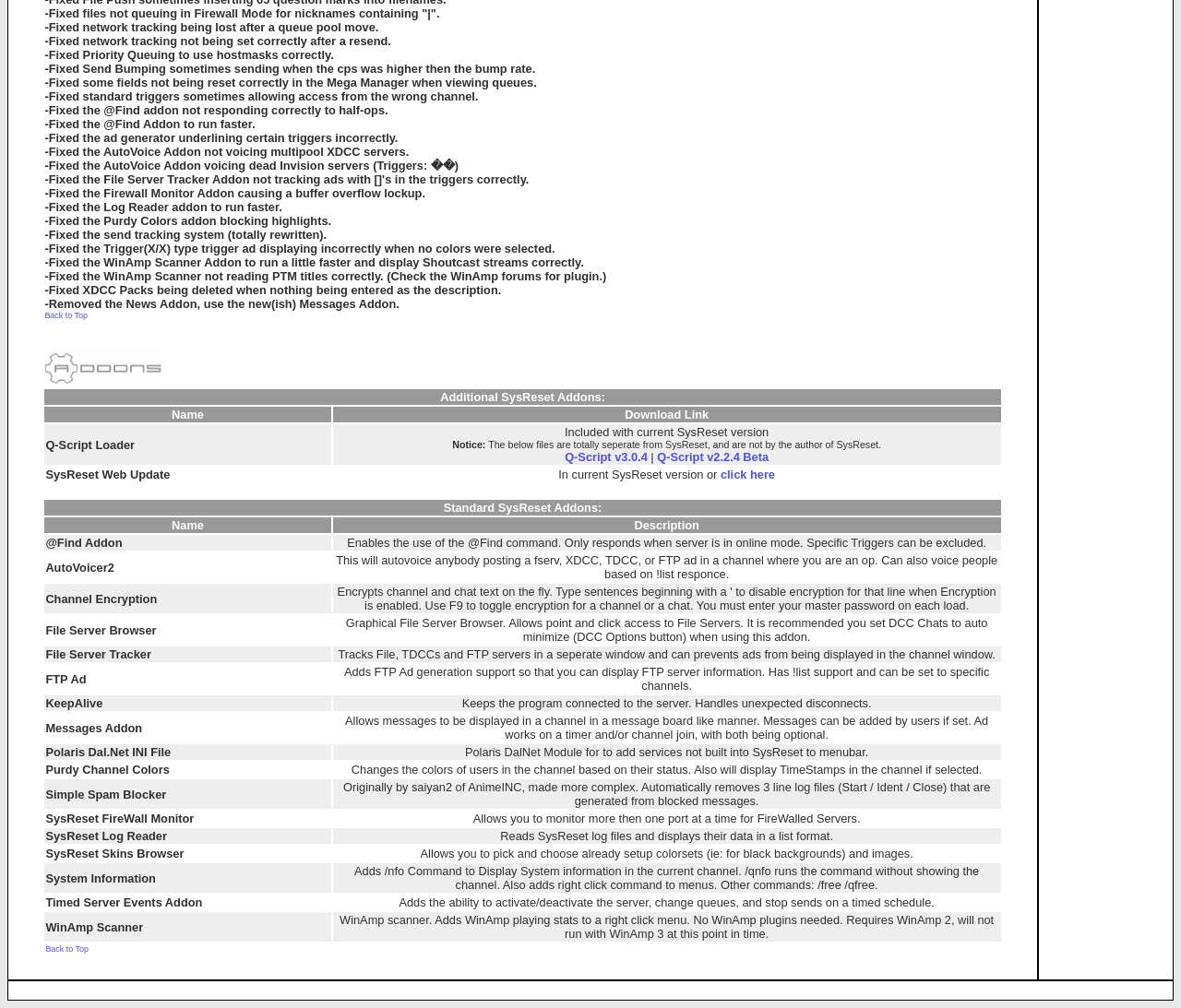Please answer the following question using a single word or phrase: 
What is the function of the Channel Encryption addon?

Encrypts channel and chat text